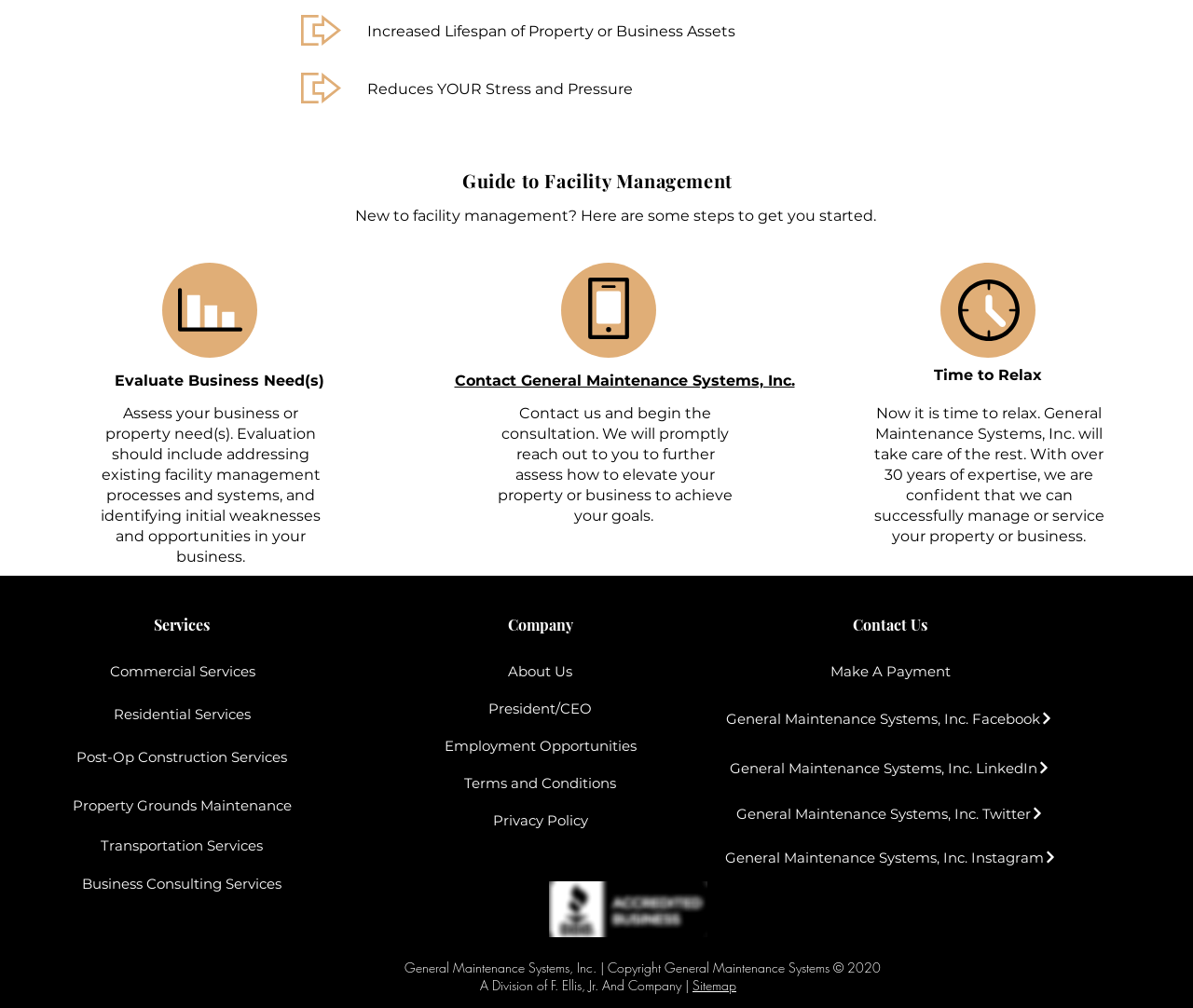Find the bounding box coordinates for the area you need to click to carry out the instruction: "Check the Sitemap". The coordinates should be four float numbers between 0 and 1, indicated as [left, top, right, bottom].

[0.58, 0.969, 0.617, 0.986]